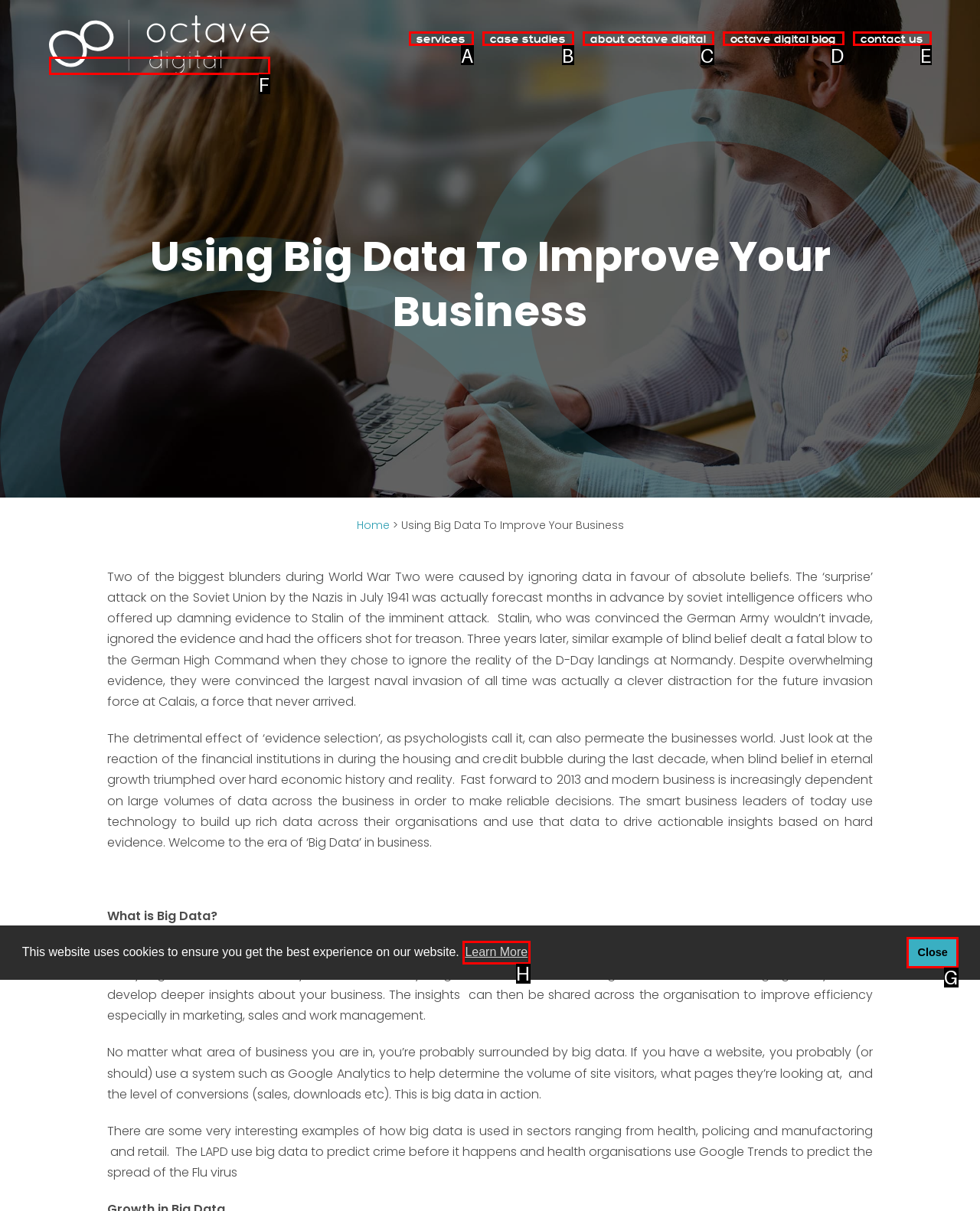What letter corresponds to the UI element described here: Close
Reply with the letter from the options provided.

G